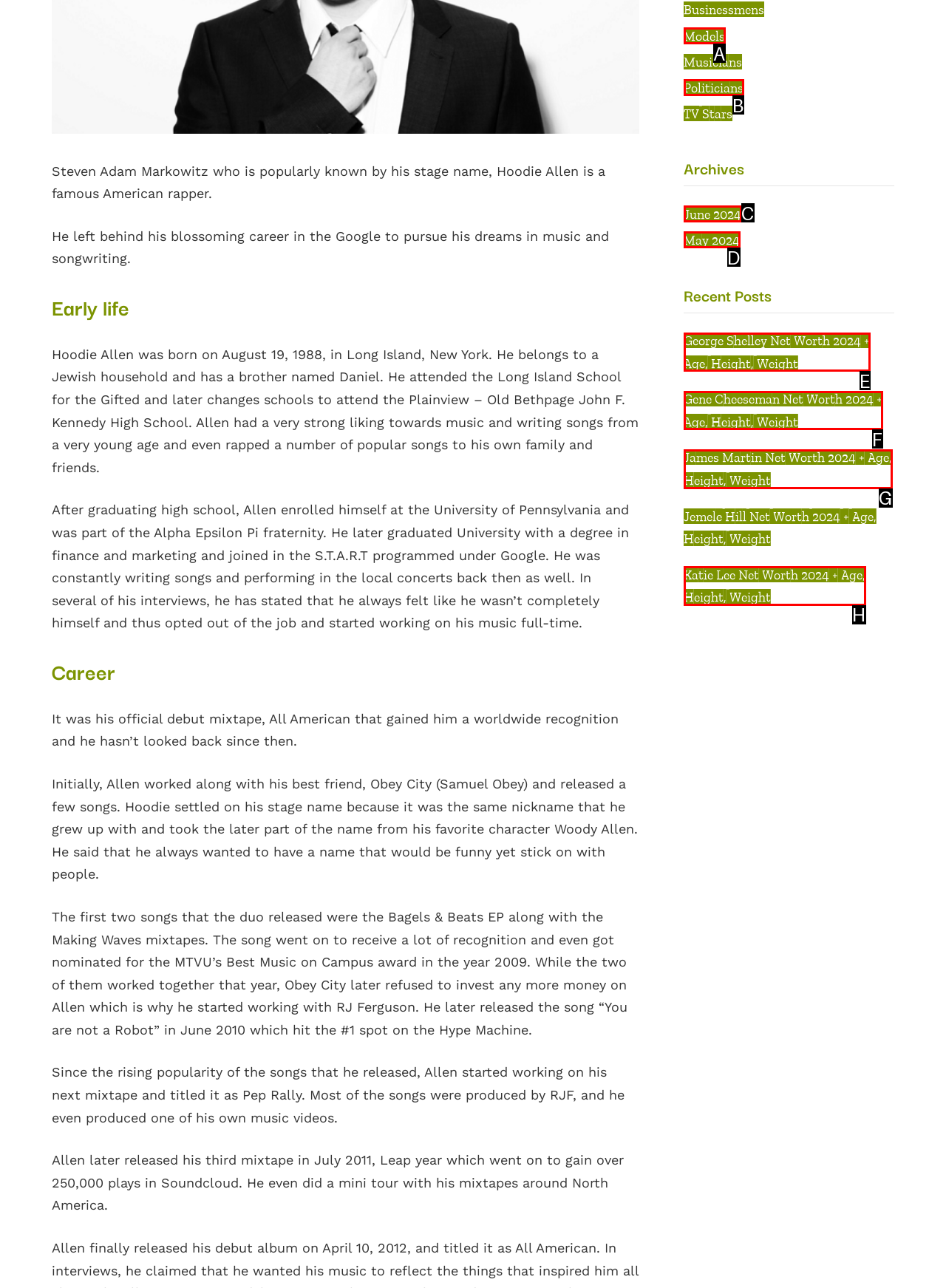From the available choices, determine which HTML element fits this description: May 2024 Respond with the correct letter.

D